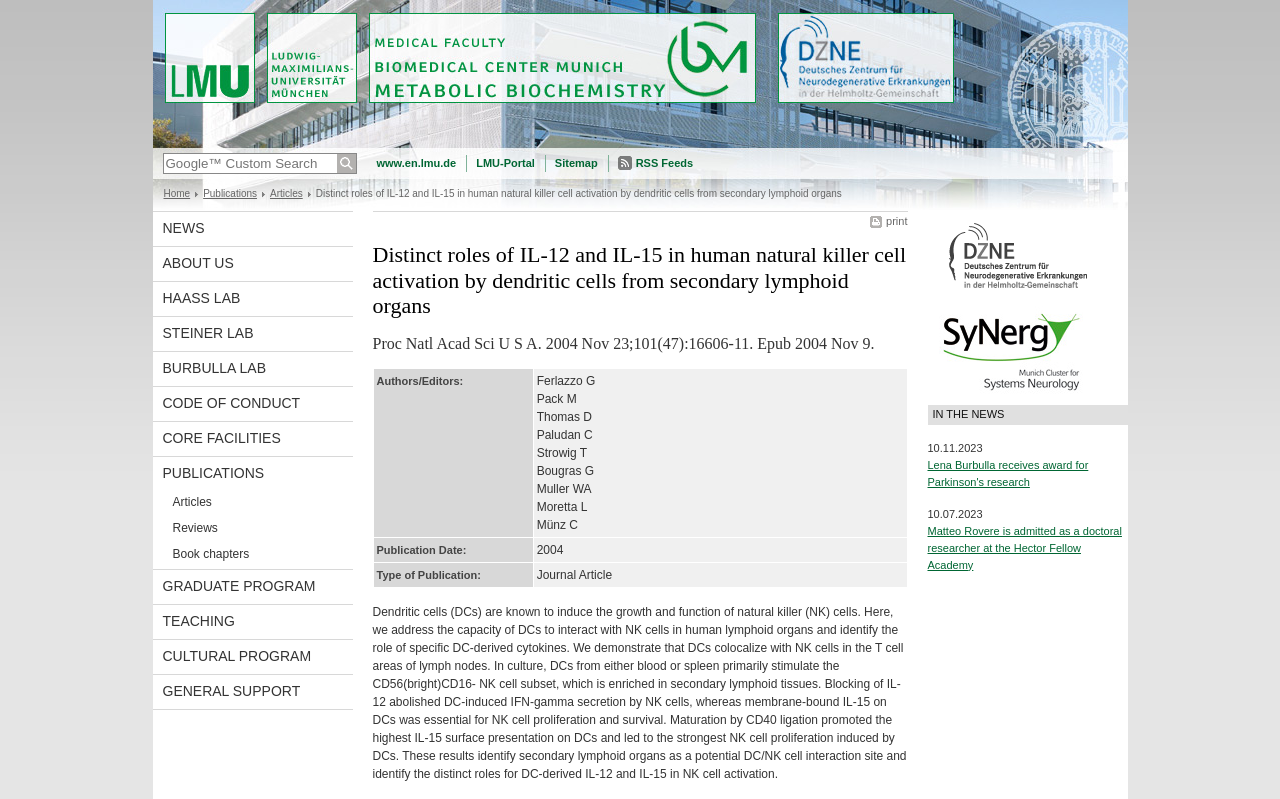Please indicate the bounding box coordinates for the clickable area to complete the following task: "Click on the '경제' link". The coordinates should be specified as four float numbers between 0 and 1, i.e., [left, top, right, bottom].

None